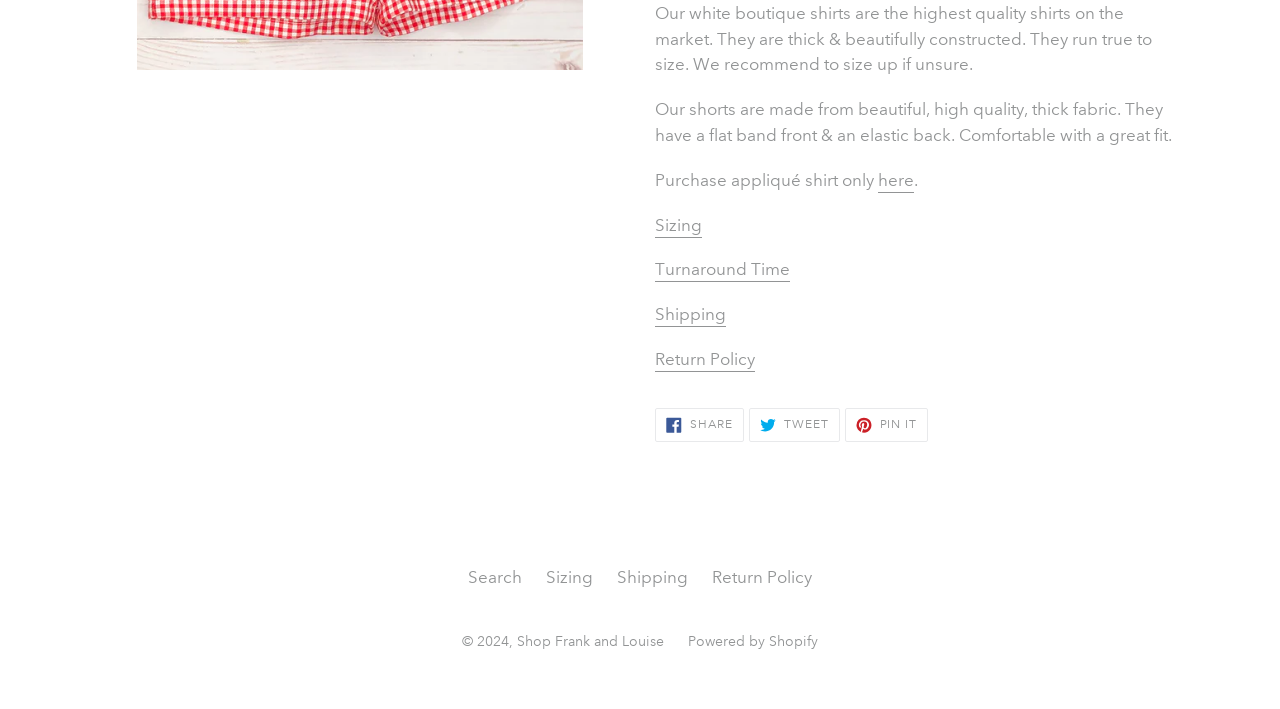Locate the UI element that matches the description Turnaround Time in the webpage screenshot. Return the bounding box coordinates in the format (top-left x, top-left y, bottom-right x, bottom-right y), with values ranging from 0 to 1.

[0.512, 0.366, 0.617, 0.398]